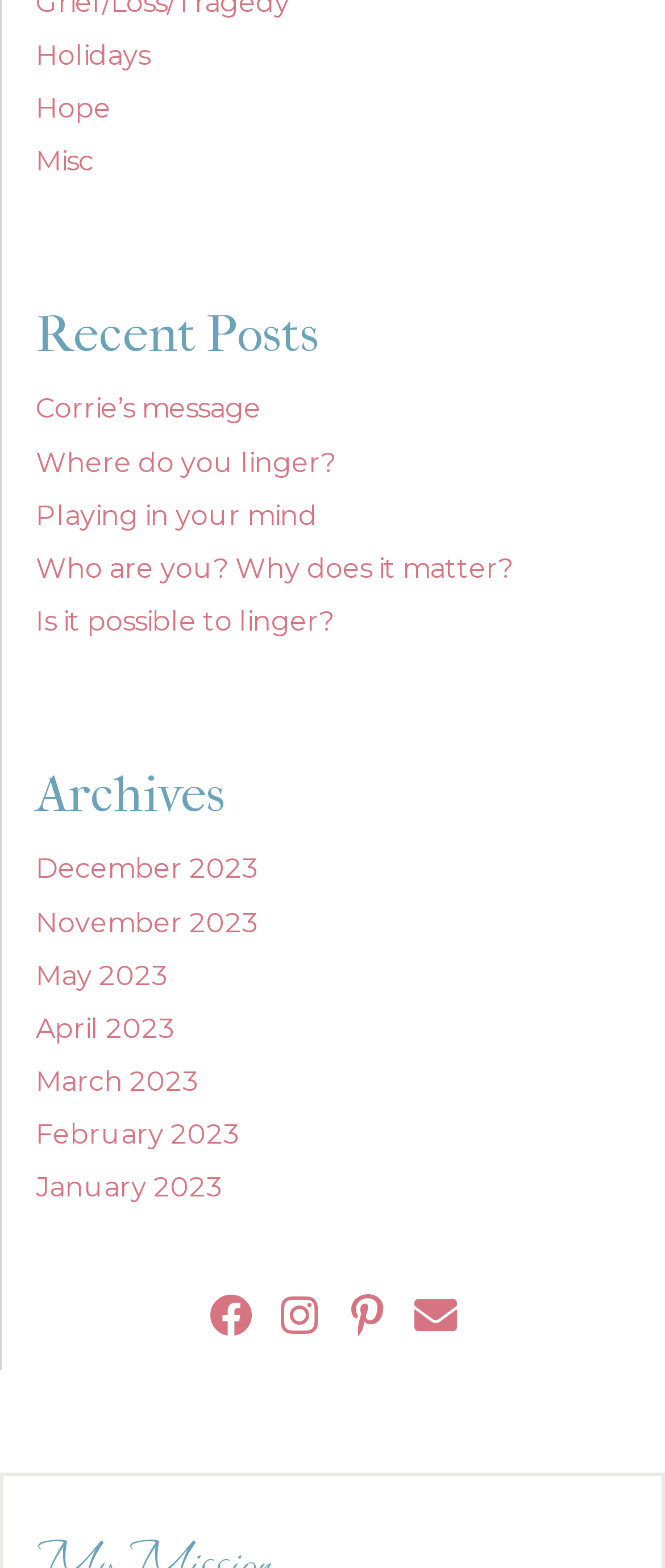Analyze the image and provide a detailed answer to the question: What is the last archive link?

I looked at the 'Archives' section, which has a heading with a bounding box coordinate of [0.054, 0.485, 0.949, 0.531]. The last link in this section is 'January 2023', located at the bottom of the section with a bounding box coordinate of [0.054, 0.747, 0.336, 0.768].